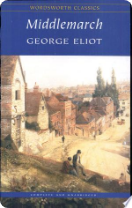Provide a comprehensive description of the image.

The image showcases the cover of "Middlemarch," a classic novel by George Eliot, published under the Wordsworth Classics series. The cover features a picturesque illustration depicting a quaint town scene, with a blend of buildings characterized by rustic architecture and lush greenery in the background. The title, "Middlemarch," is prominently displayed in a bold font, while the author's name, "GEORGE ELIOT," appears below it, adding to its refined appearance. This iconic work explores themes of social change, politics, and human relationships set in the early 19th century, making it a significant contribution to English literature.